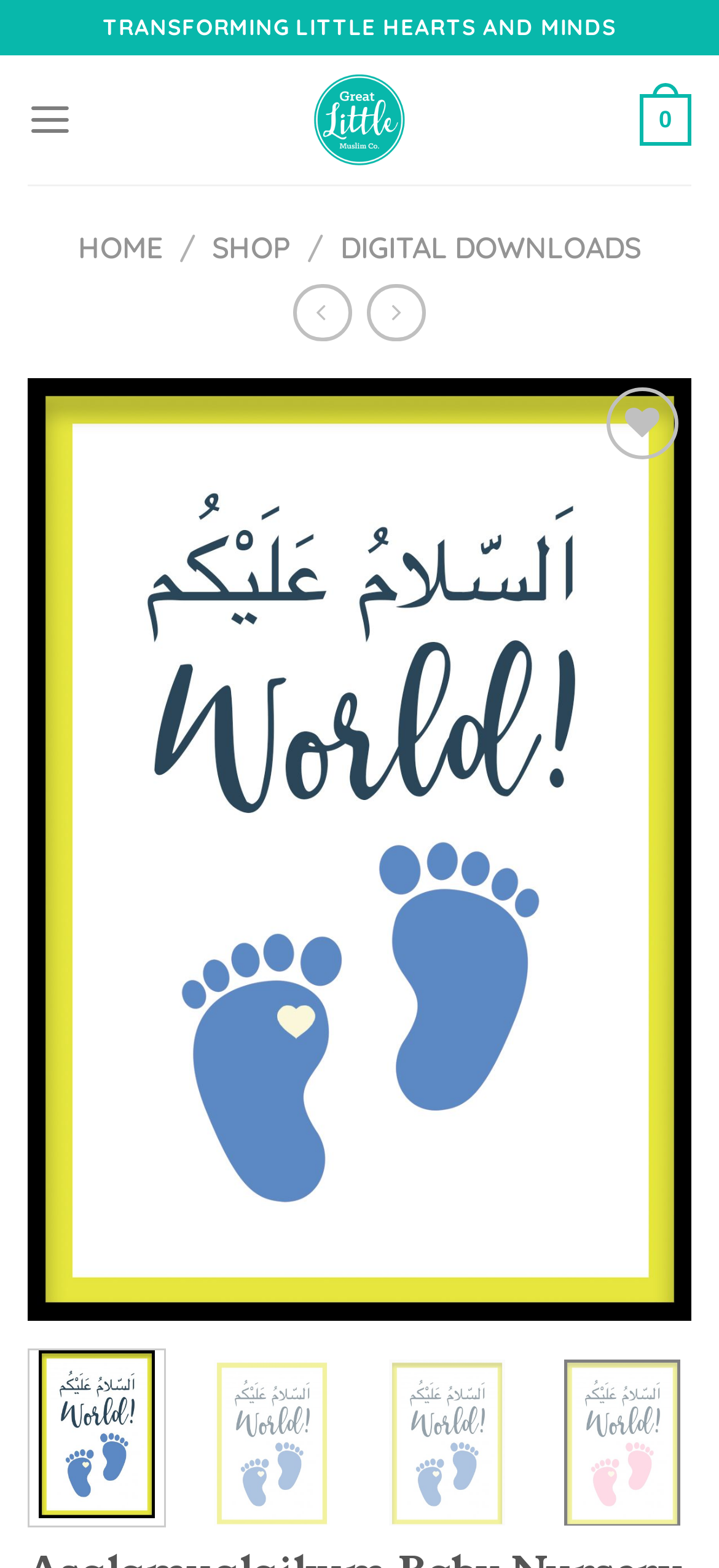Could you provide the bounding box coordinates for the portion of the screen to click to complete this instruction: "Click on the 'HOME' link"?

[0.109, 0.146, 0.227, 0.169]